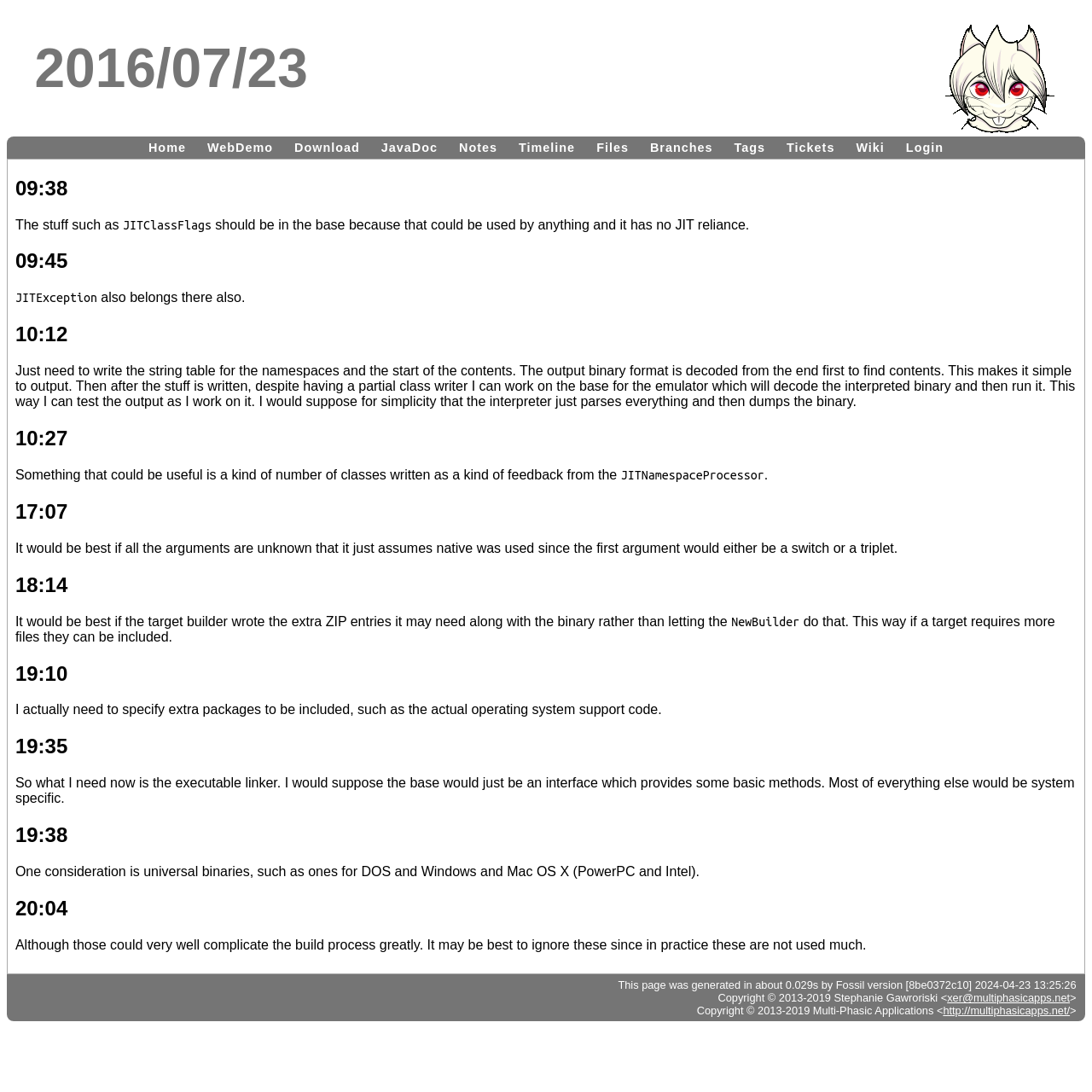What is the text below the '2016/07/23' heading?
Relying on the image, give a concise answer in one word or a brief phrase.

The stuff such as